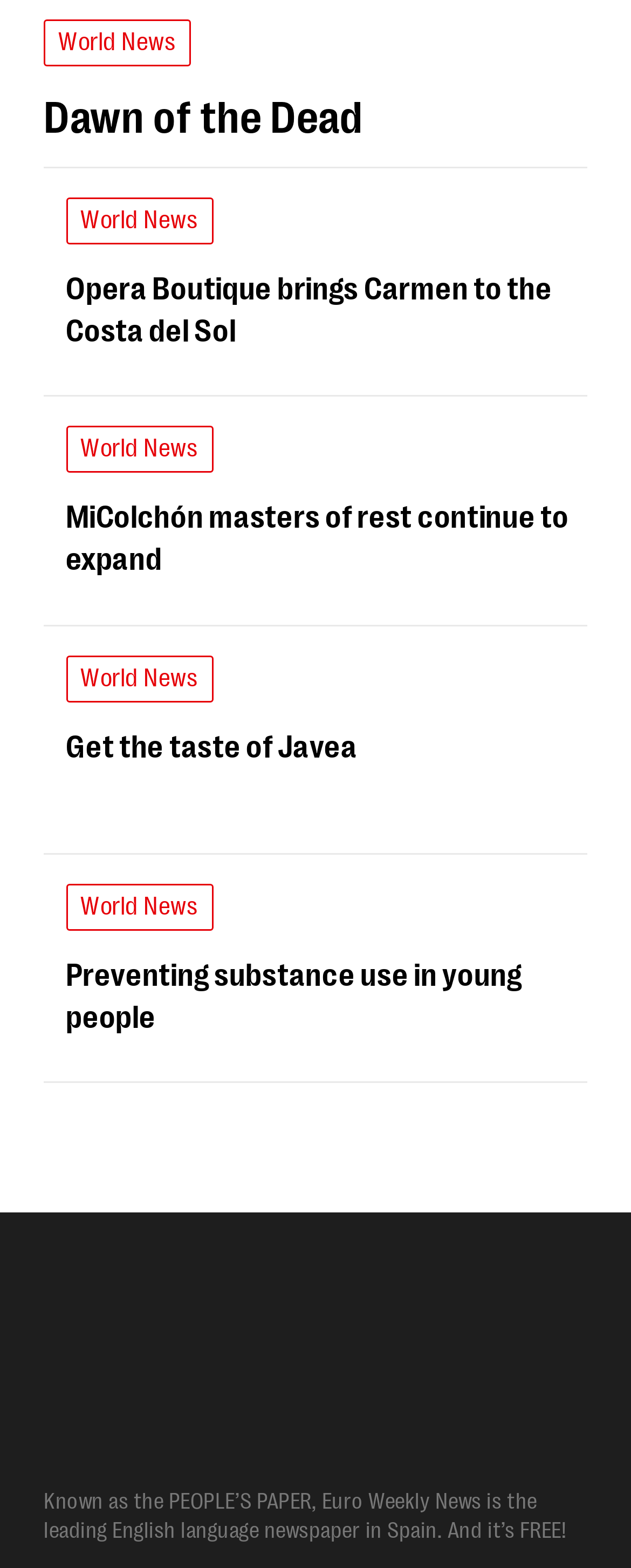Please locate the bounding box coordinates of the region I need to click to follow this instruction: "Read about Dawn of the Dead".

[0.069, 0.055, 0.931, 0.09]